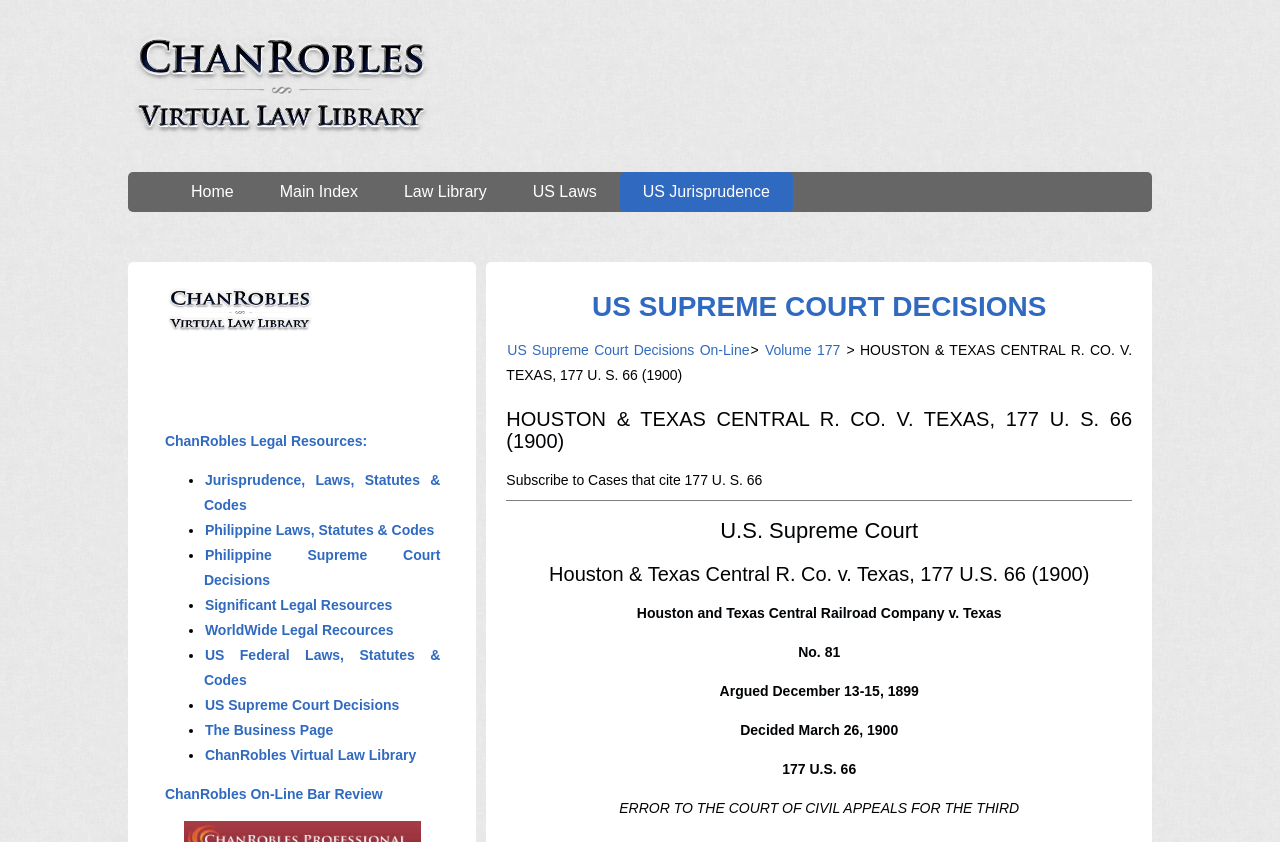Please provide a short answer using a single word or phrase for the question:
What is the volume number of the US Supreme Court decision?

177